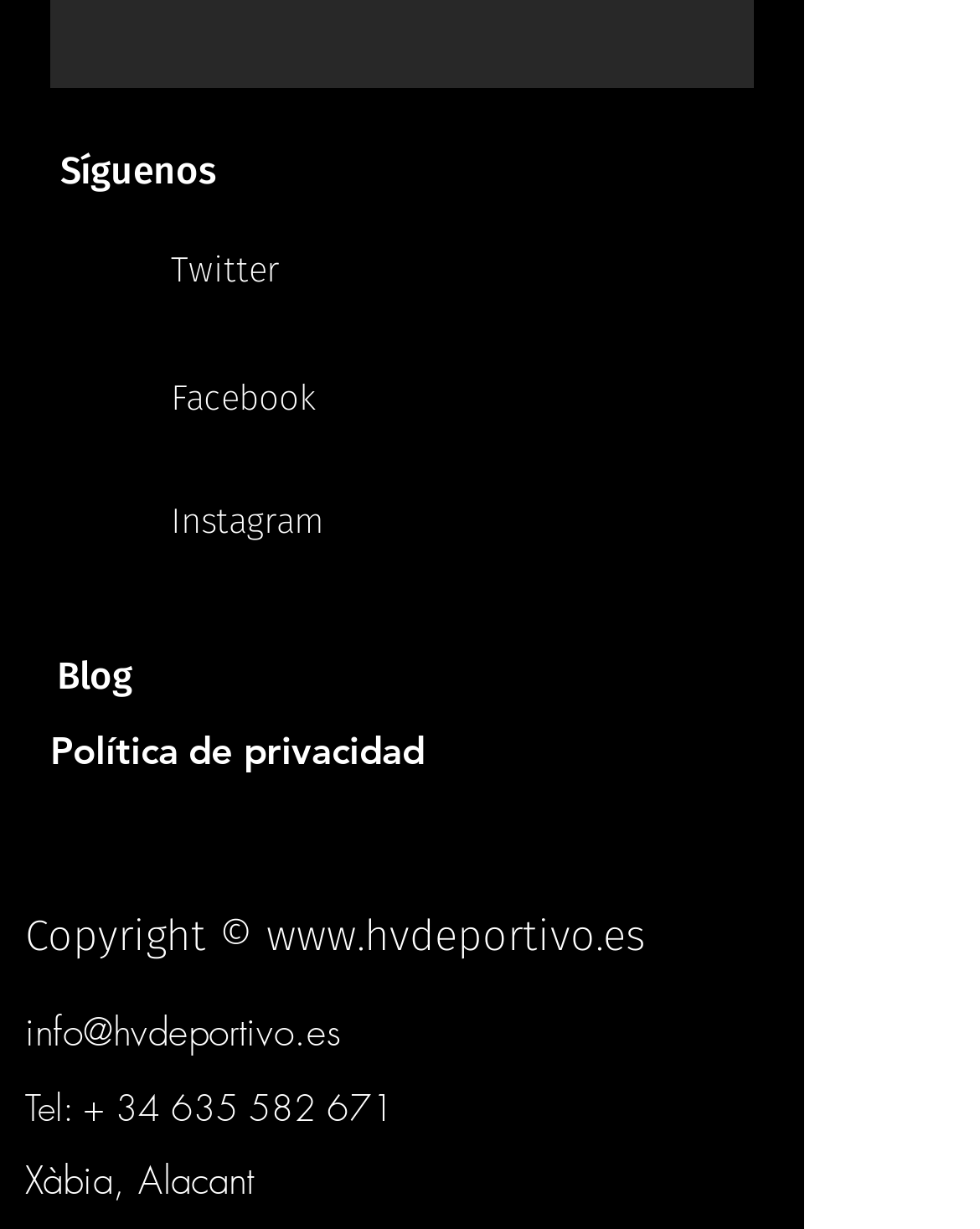Please provide a comprehensive answer to the question based on the screenshot: What is the website's phone number?

The webpage has a section with a heading 'Tel: +34 635 582 671' which indicates the website's phone number.